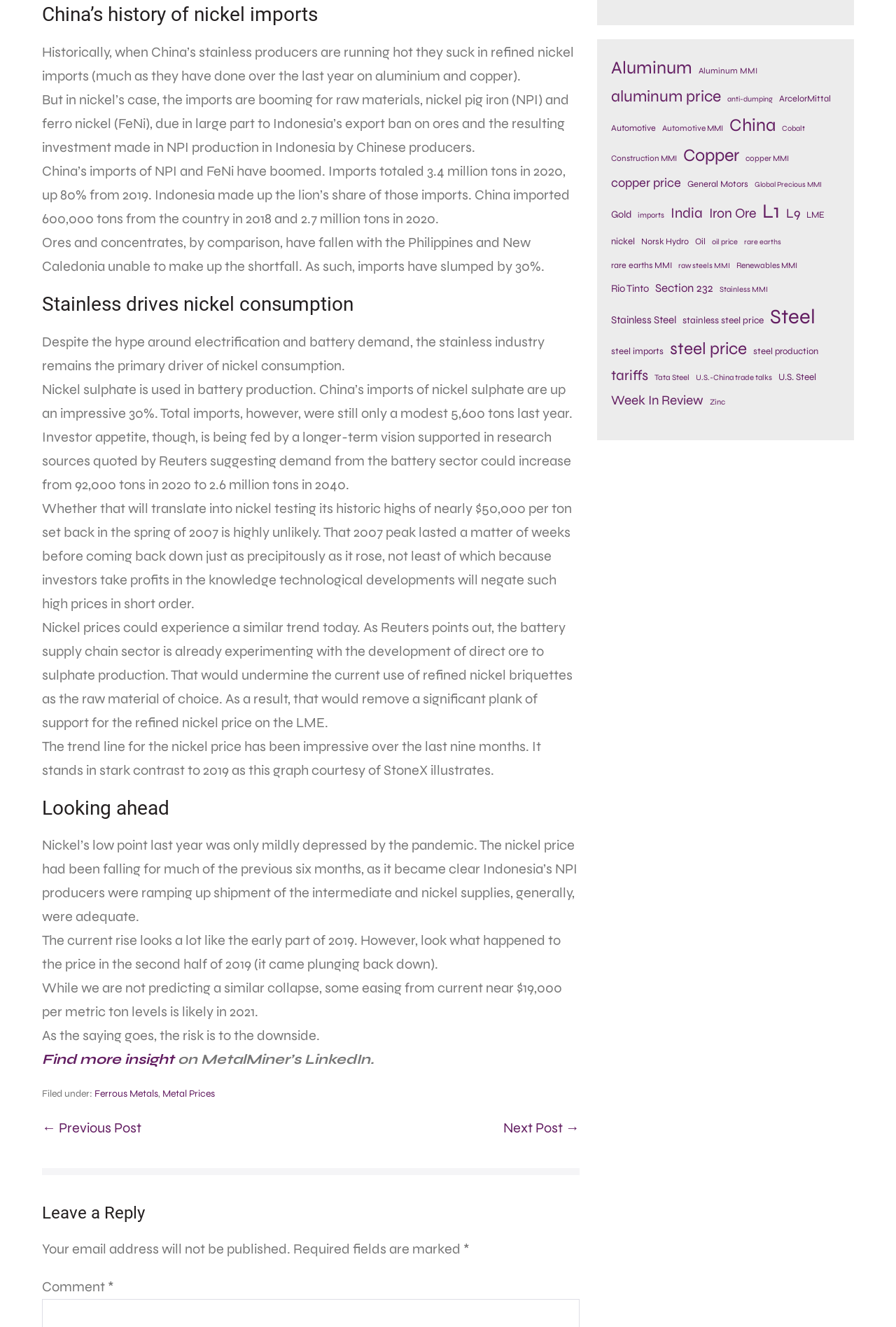What is the primary driver of nickel consumption?
Kindly offer a detailed explanation using the data available in the image.

The article states that 'the stainless industry remains the primary driver of nickel consumption' in the section 'Stainless drives nickel consumption', indicating that the stainless industry is the main driver of nickel consumption.